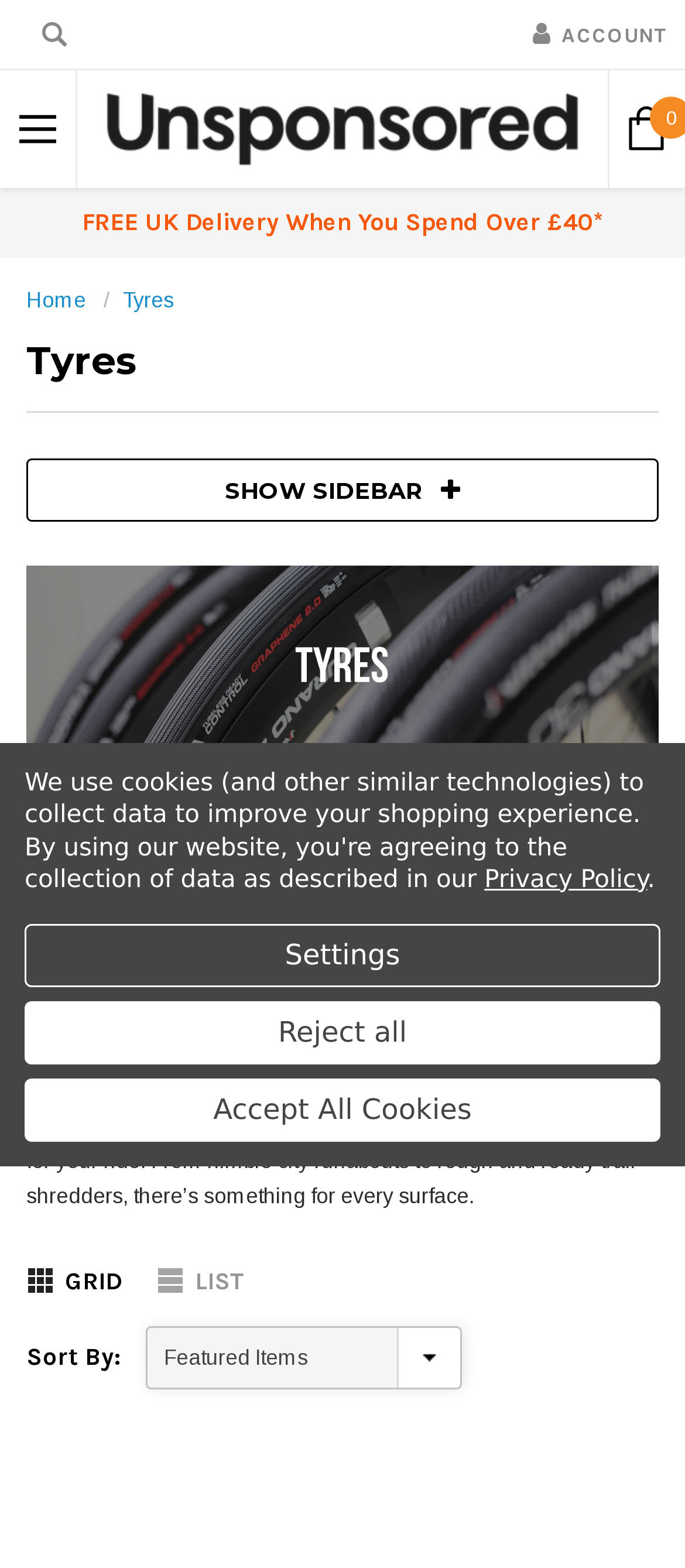Using the webpage screenshot and the element description Privacy Policy, determine the bounding box coordinates. Specify the coordinates in the format (top-left x, top-left y, bottom-right x, bottom-right y) with values ranging from 0 to 1.

[0.707, 0.552, 0.945, 0.57]